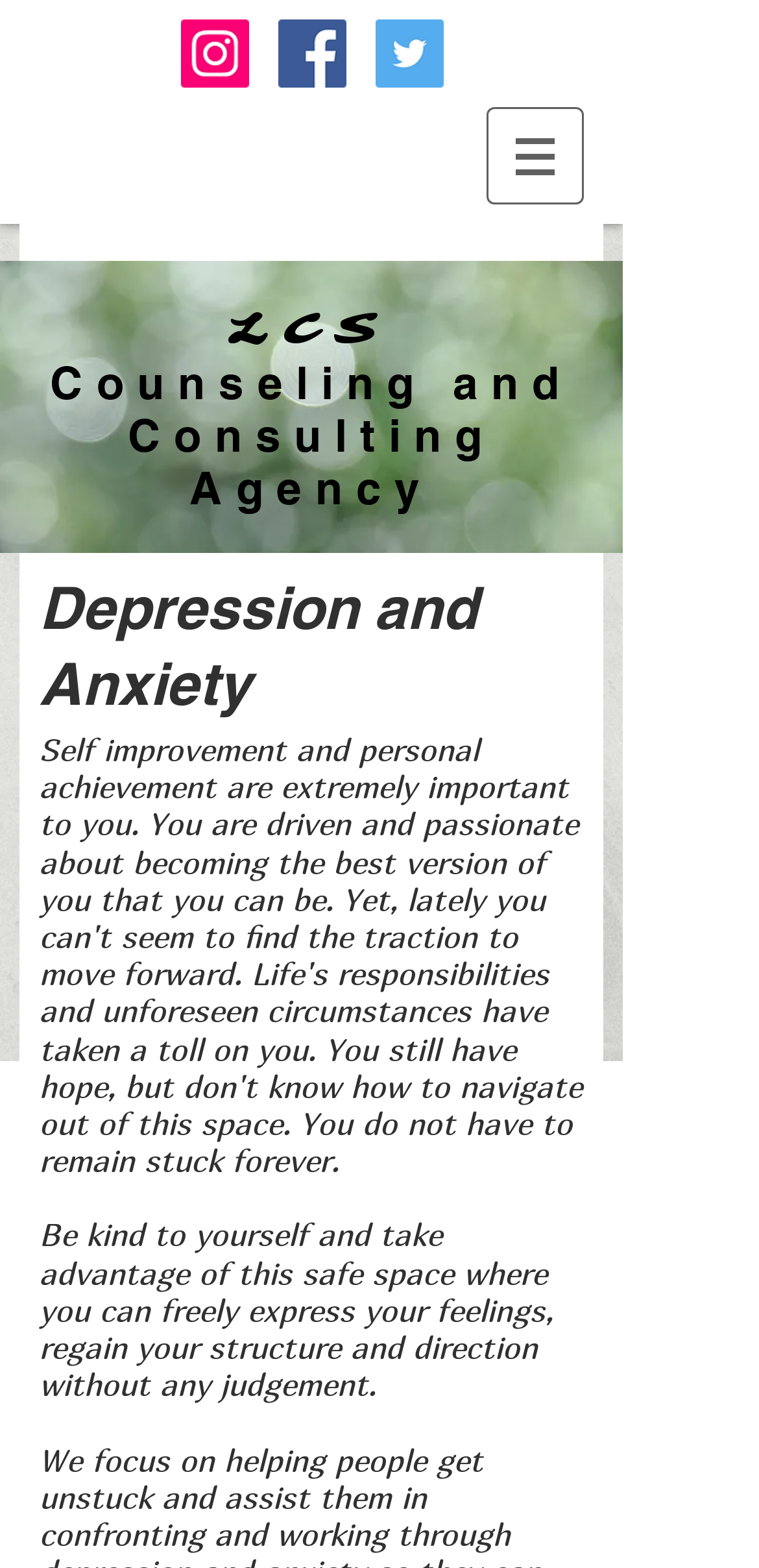What is the topic mentioned below the agency name?
Based on the image, provide your answer in one word or phrase.

Depression and Anxiety